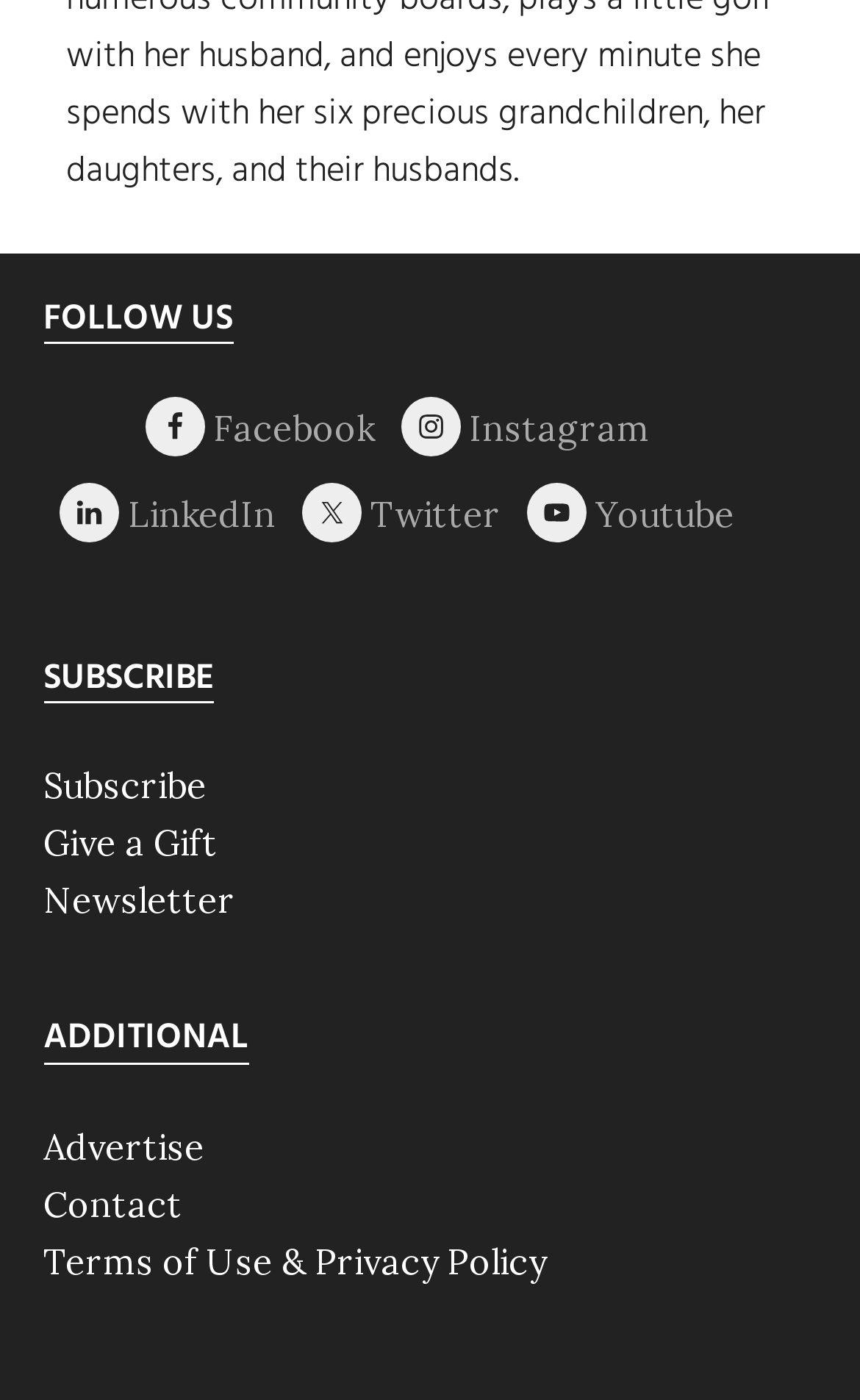What is the last link in the 'ADDITIONAL' section?
Please respond to the question with a detailed and informative answer.

By examining the links in the 'ADDITIONAL' section, I found that the last link is 'Terms of Use & Privacy Policy'.